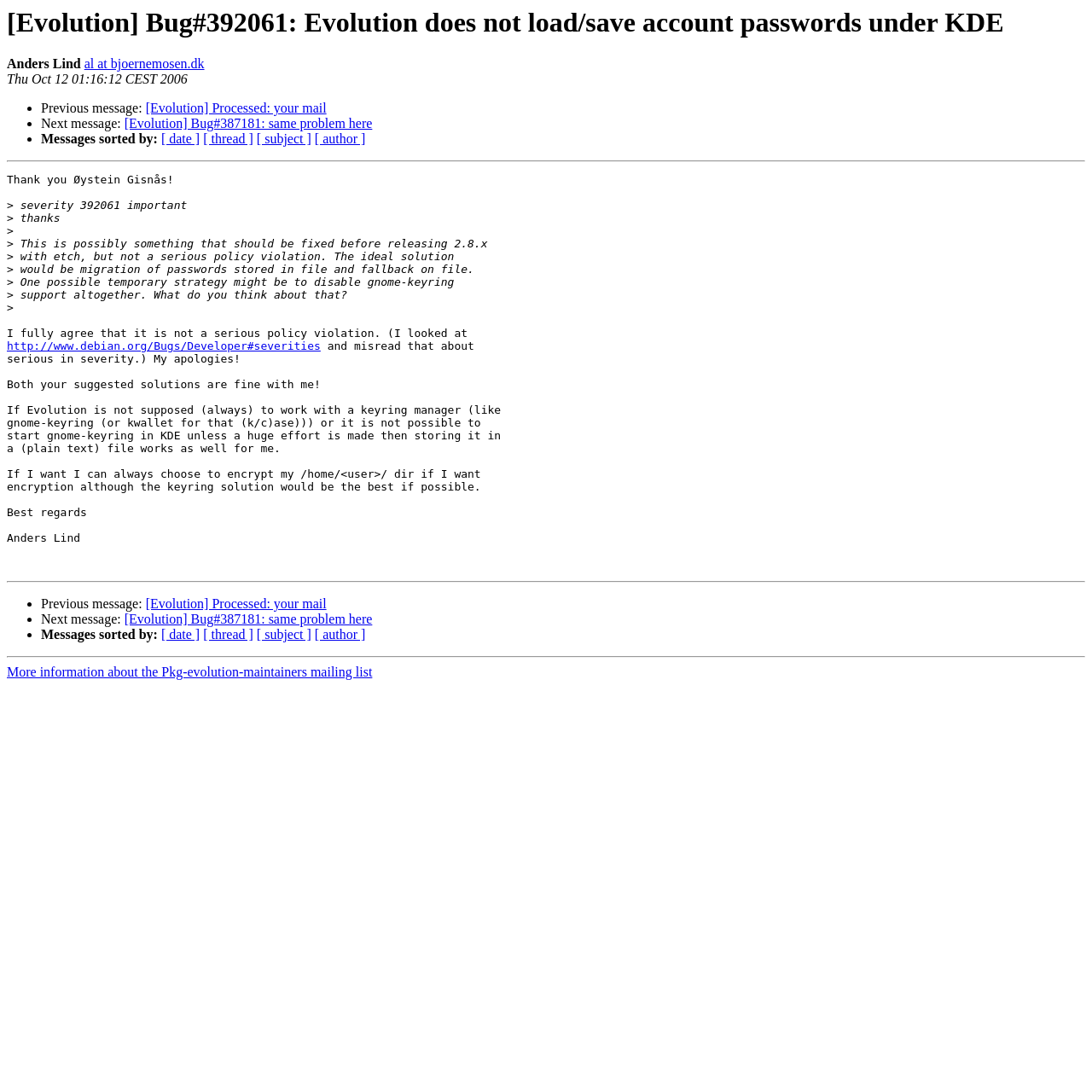Could you specify the bounding box coordinates for the clickable section to complete the following instruction: "Sort messages by date"?

[0.148, 0.121, 0.183, 0.134]